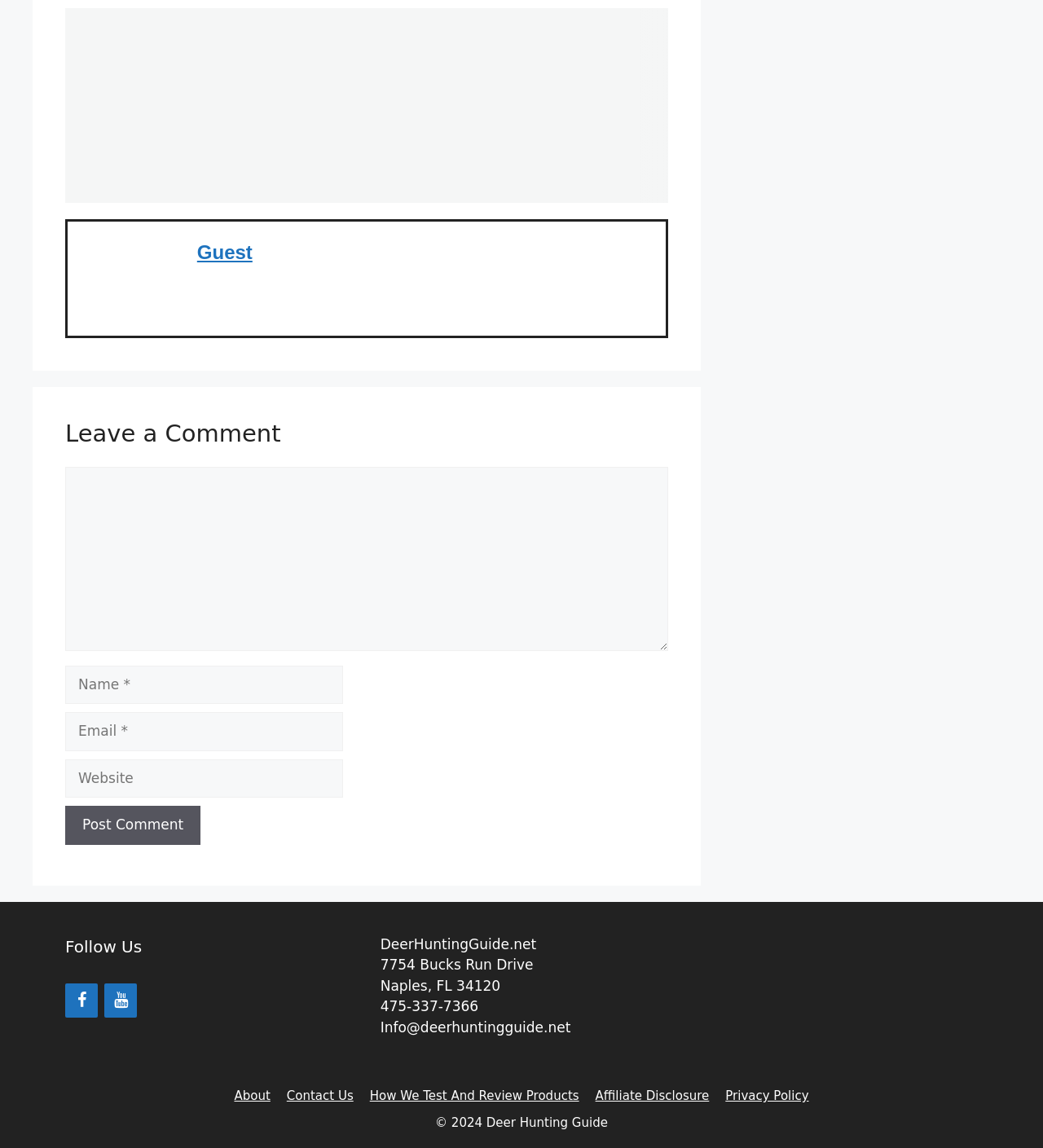Identify the bounding box coordinates of the region that should be clicked to execute the following instruction: "Enter your name".

[0.062, 0.58, 0.329, 0.613]